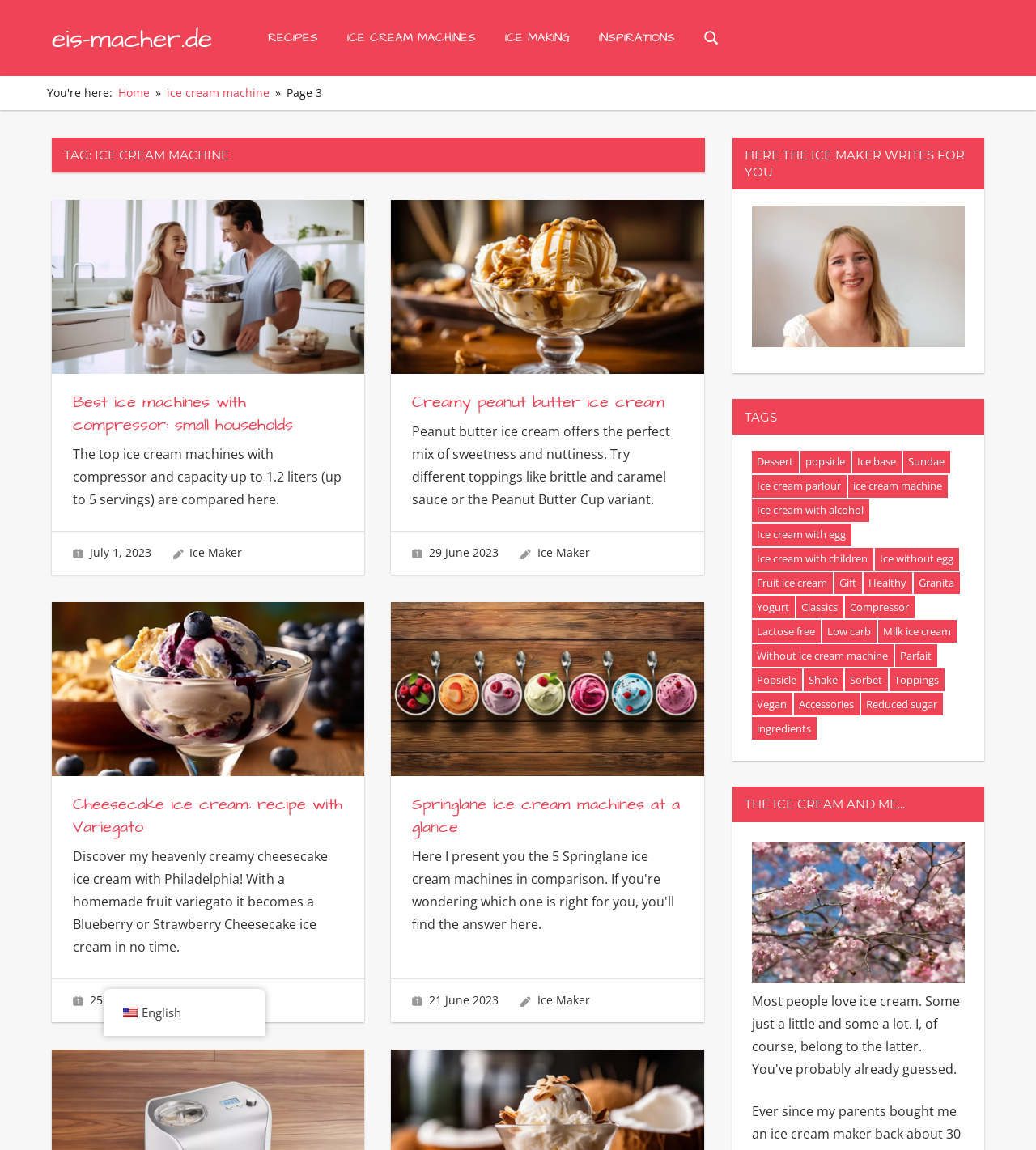Pinpoint the bounding box coordinates of the area that must be clicked to complete this instruction: "View the 'Eismaschine' tag".

[0.819, 0.413, 0.915, 0.433]